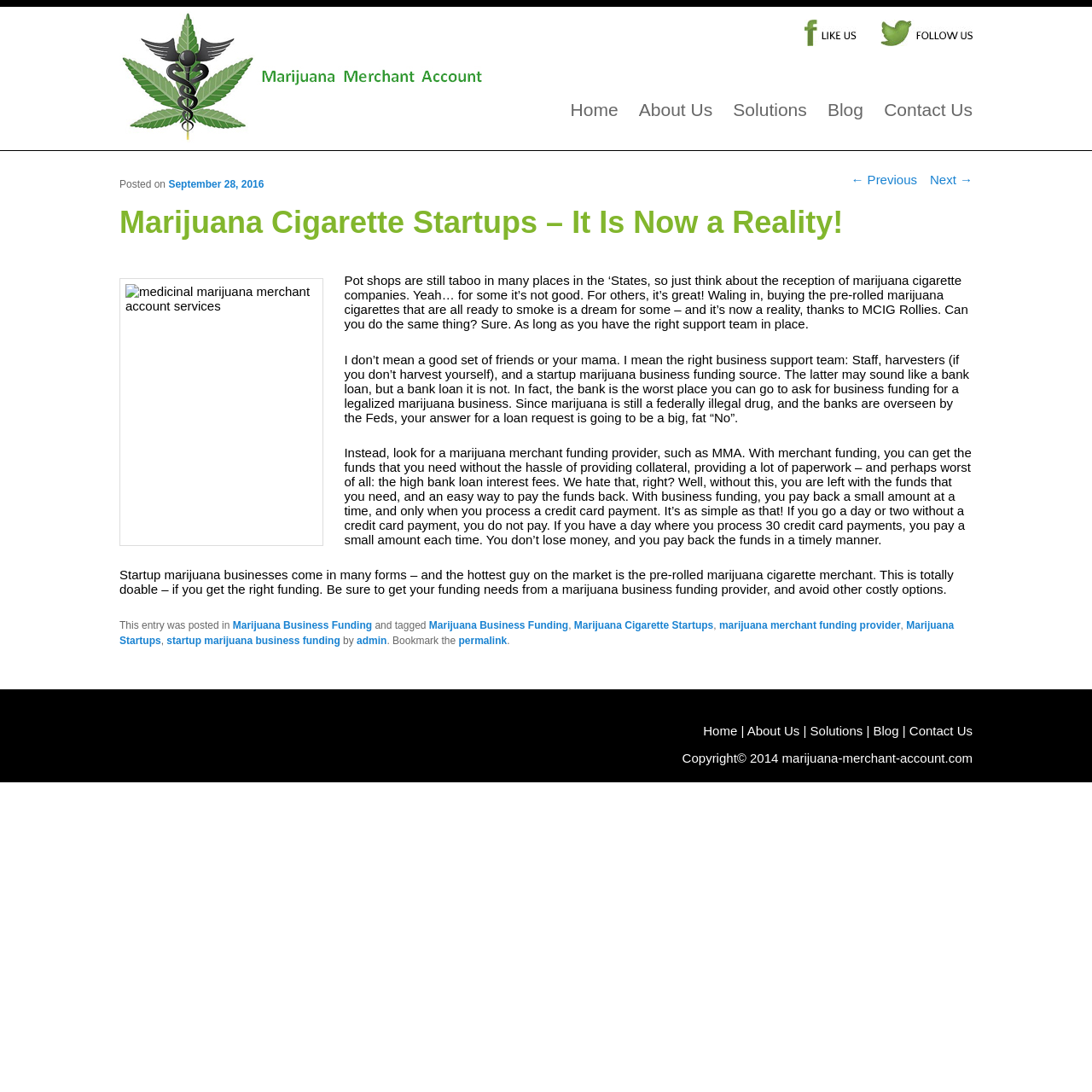Produce a meticulous description of the webpage.

This webpage is about marijuana cigarette startups and the reality of this venture. At the top, there is a logo image "High Risk Guys" and social media links to Facebook and Twitter. Below these, there is a navigation menu with links to "Home", "About Us", "Solutions", "Blog", and "Contact Us". 

The main article is titled "Marijuana Cigarette Startups – It Is Now a Reality!" and has a posted date of September 28, 2016. The article discusses the challenges of starting a marijuana cigarette business, including the need for the right support team and funding. It highlights the importance of finding a marijuana merchant funding provider, such as MMA, to get the necessary funds without the hassle of providing collateral or high bank loan interest fees.

There is an image related to medicinal marijuana merchant account services on the left side of the article. The article text is divided into four paragraphs, each discussing different aspects of starting a marijuana cigarette business.

At the bottom of the page, there is a footer section with links to related topics, such as "Marijuana Business Funding", "Marijuana Cigarette Startups", and "Marijuana Startups". There is also a copyright notice at the very bottom of the page.